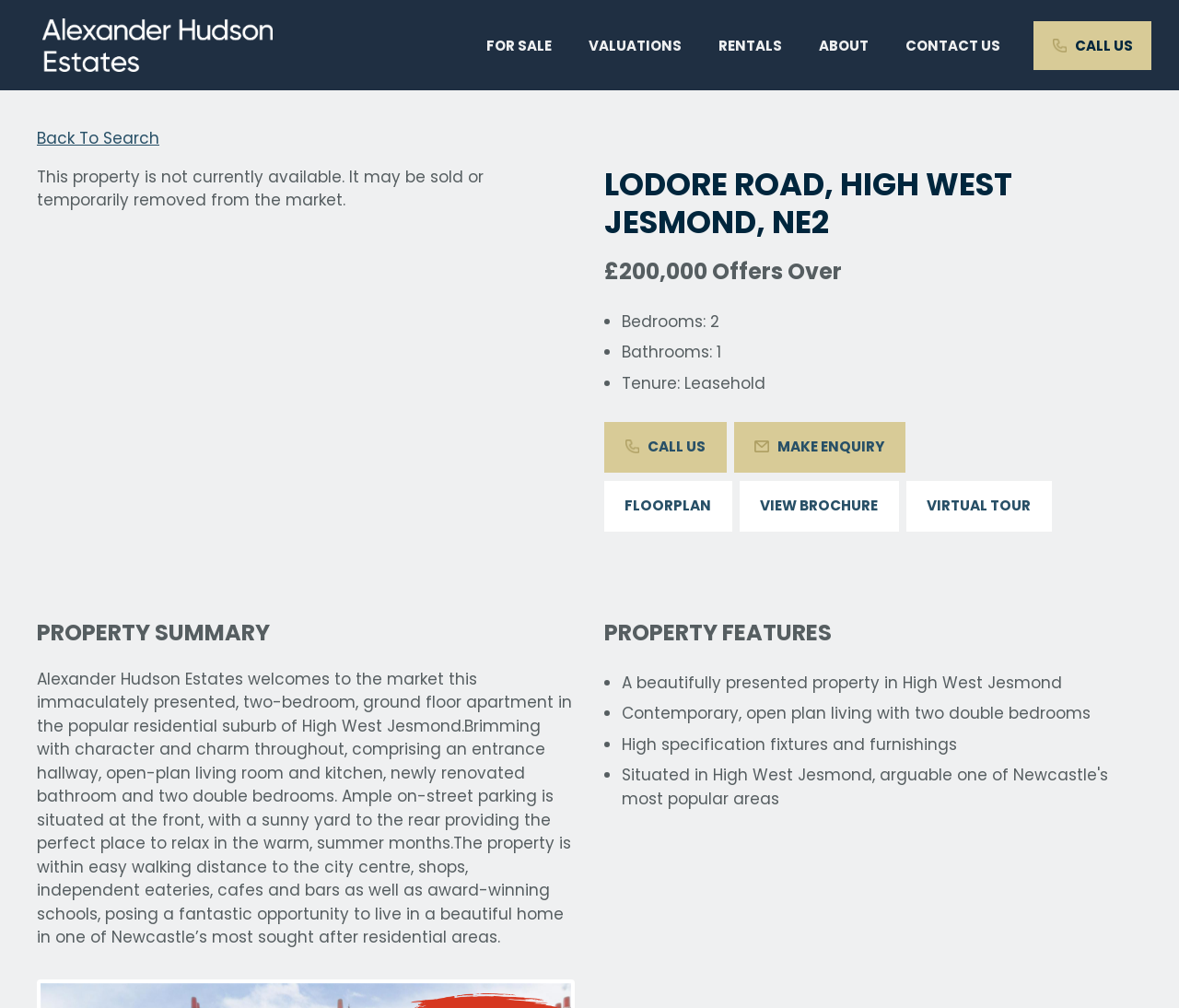Could you highlight the region that needs to be clicked to execute the instruction: "Go back to search"?

[0.031, 0.126, 0.135, 0.148]